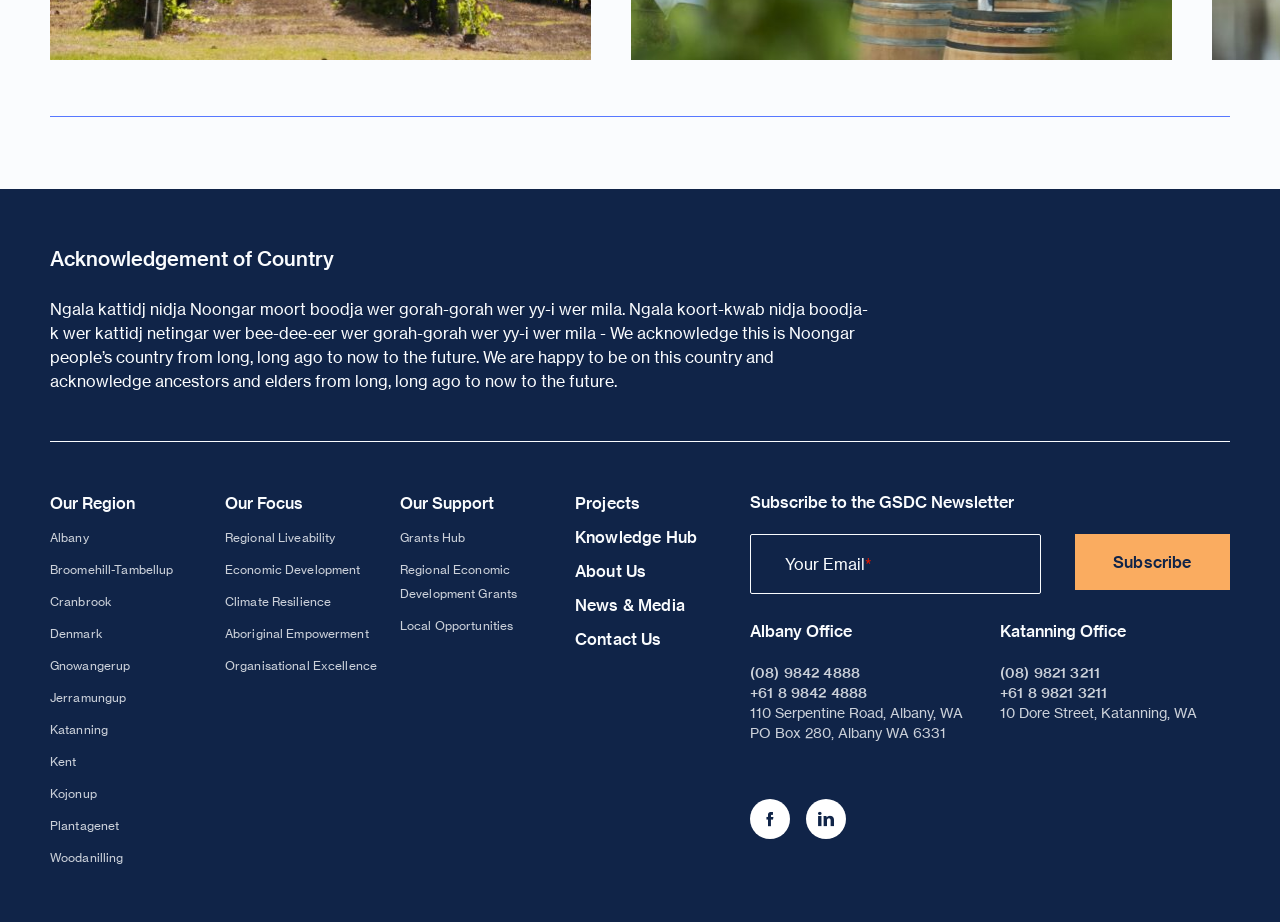What is the purpose of the newsletter subscription?
Based on the image, answer the question with as much detail as possible.

The webpage has a newsletter subscription section, which suggests that the purpose of subscribing is to stay updated on news and events related to the organization and its activities in the region.